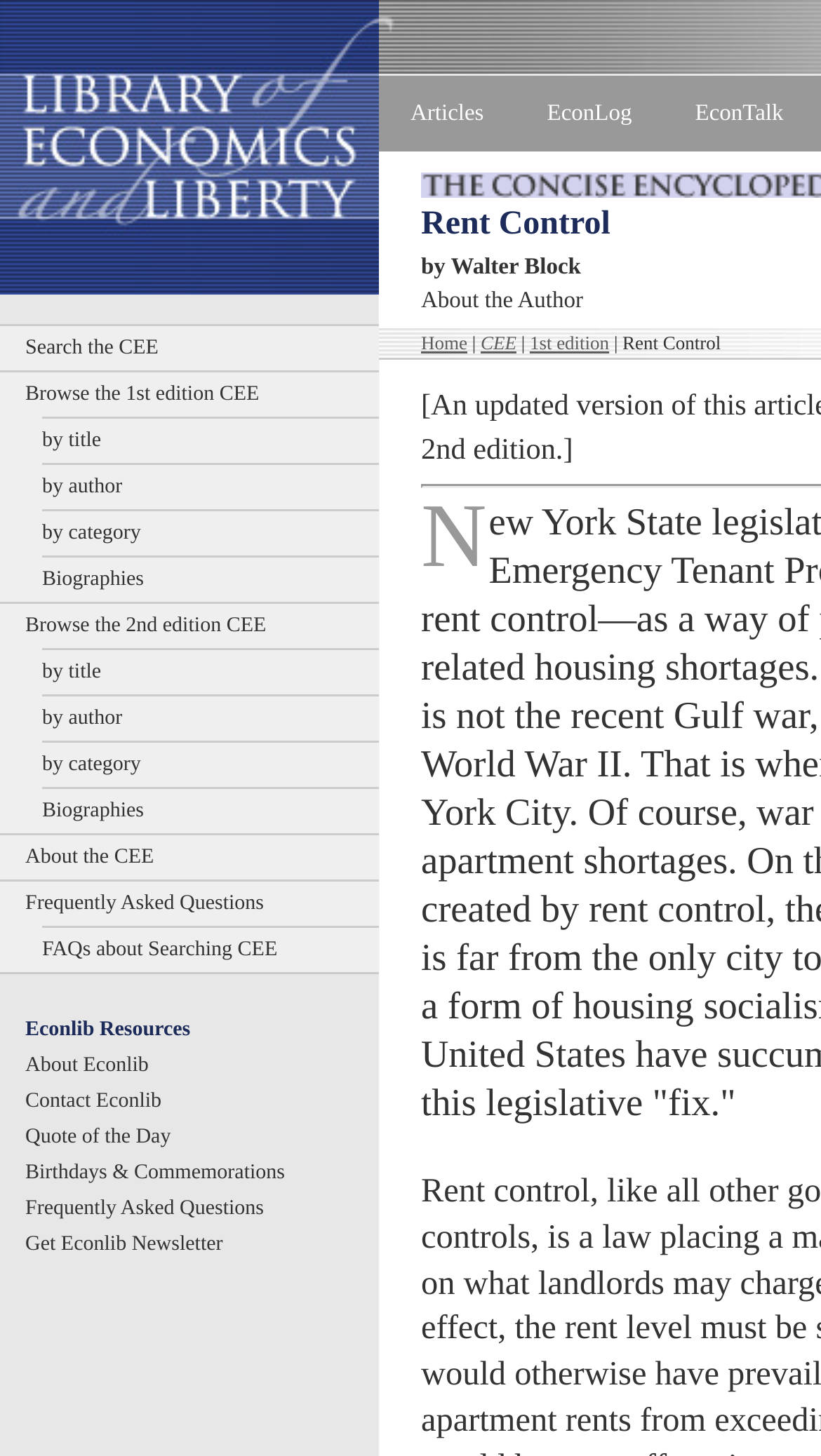Provide the bounding box coordinates for the specified HTML element described in this description: "by author". The coordinates should be four float numbers ranging from 0 to 1, in the format [left, top, right, bottom].

[0.0, 0.318, 0.462, 0.35]